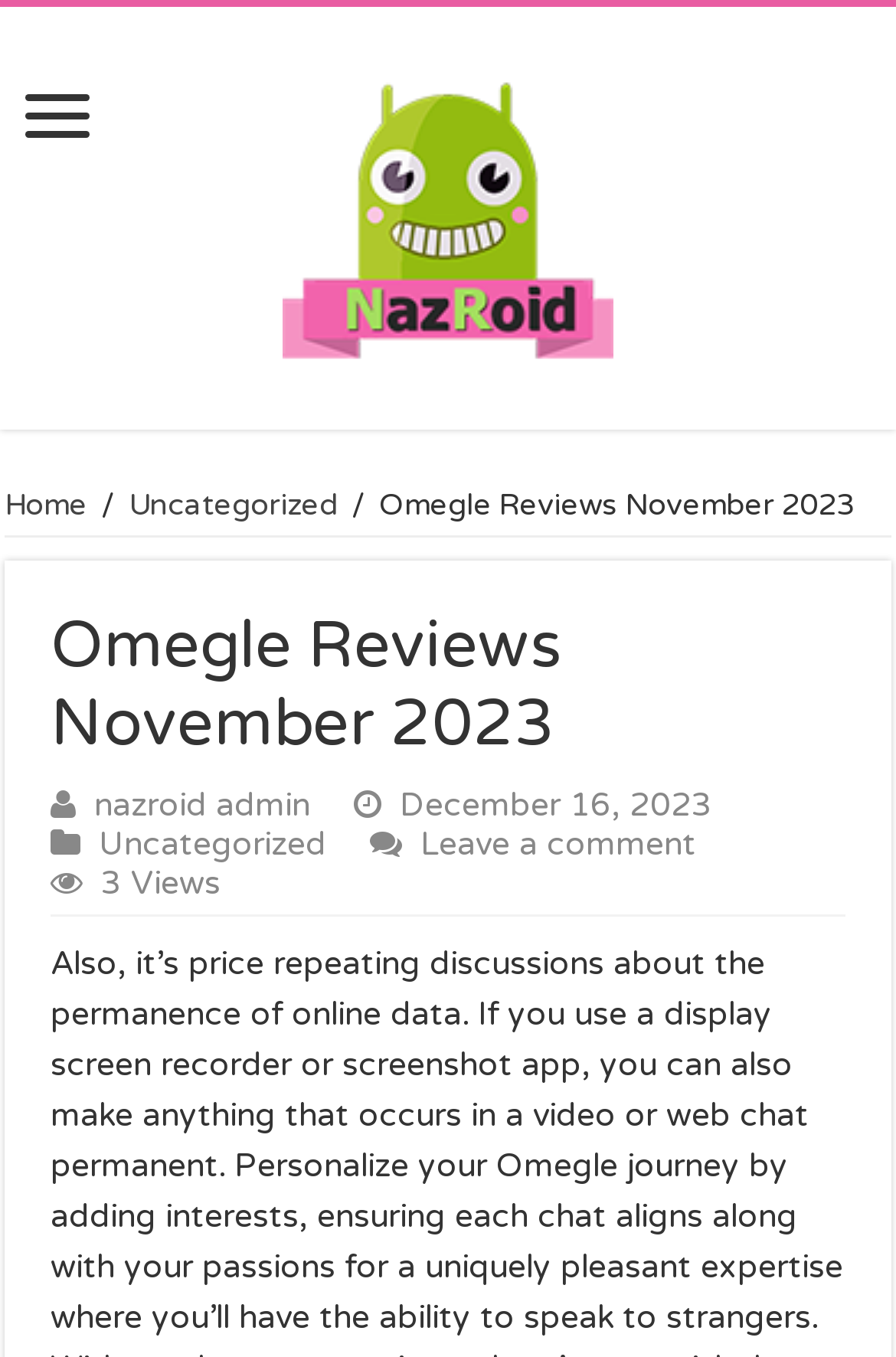Using the description "nazroid admin", predict the bounding box of the relevant HTML element.

[0.105, 0.579, 0.346, 0.608]